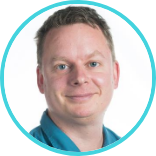Create a detailed narrative of what is happening in the image.

The image features a professional portrait of Jonas Lundberg, who is a Professor in the Department of Science and Technology at Linköping University. He is shown smiling, appearing approachable and friendly, with short hair and wearing a blue shirt. The image is presented in a circular format with a turquoise border, emphasizing a modern and welcoming appearance. Professor Lundberg is involved in research focused on the environmental and safety aspects of drone technology, aiming to enhance understanding and management of air traffic systems in future operations.